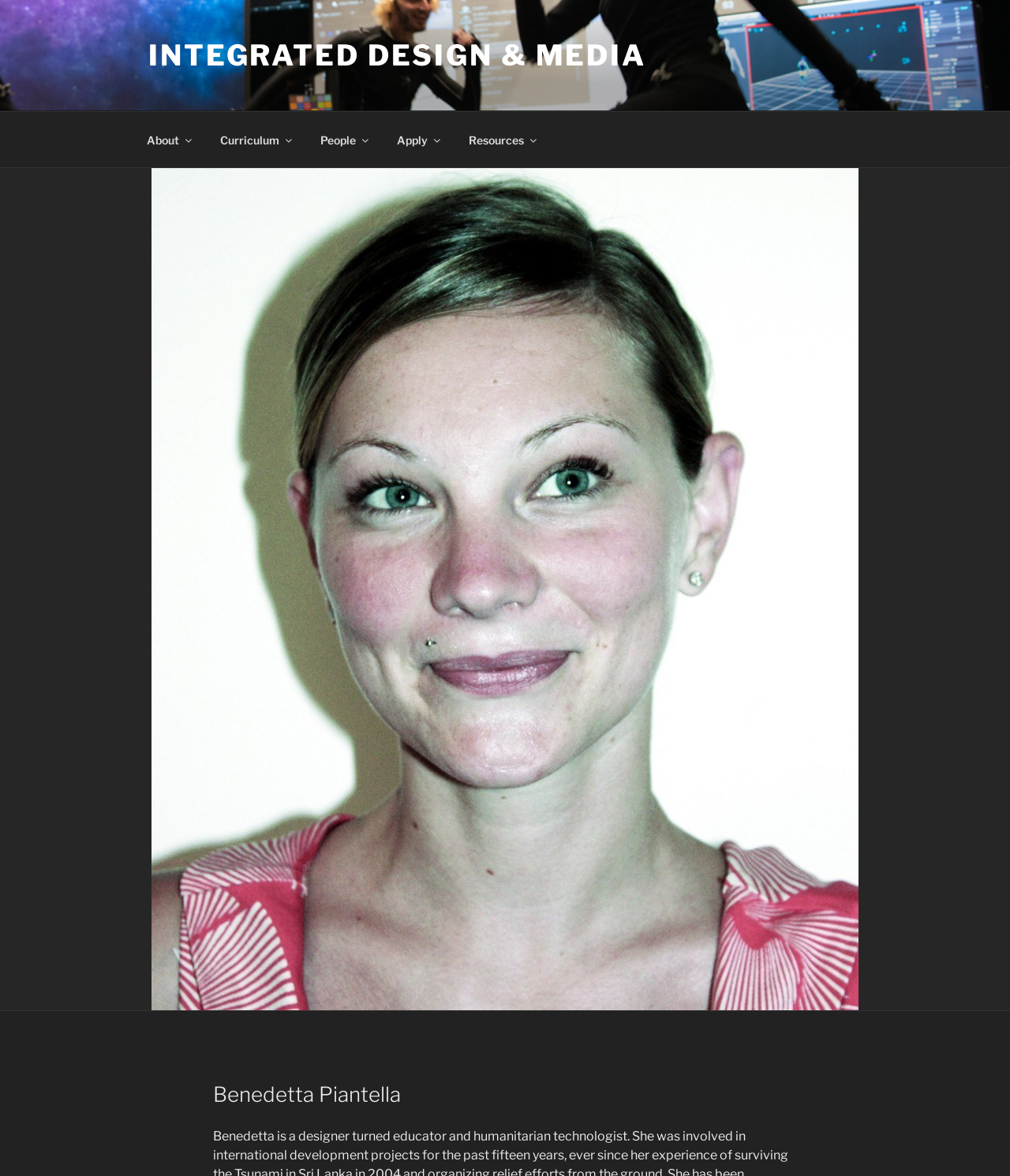What is the main content of the image on the webpage?
Refer to the image and provide a concise answer in one word or phrase.

Benedetta Piantella